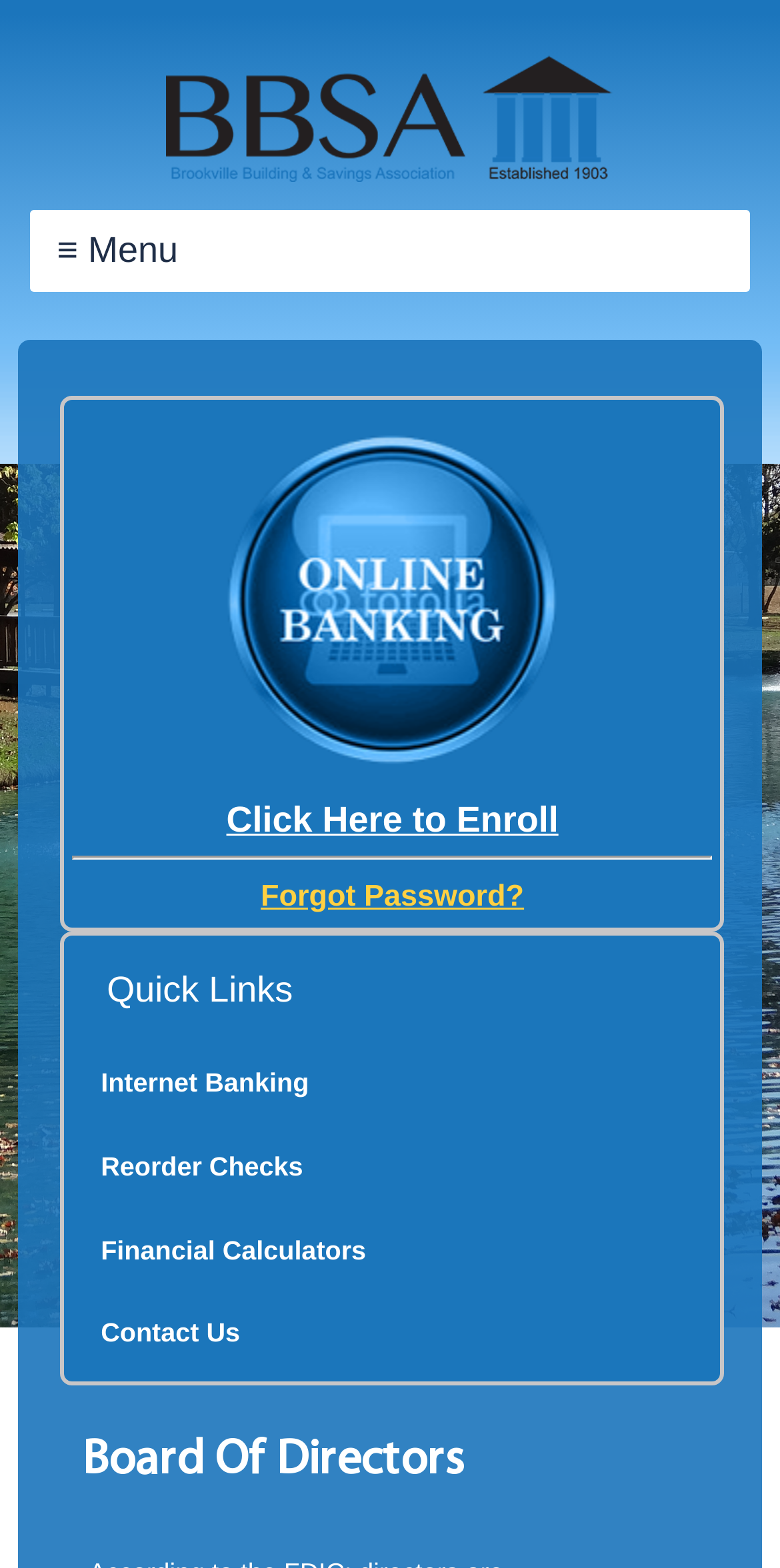What is the purpose of the 'Click Here to Enroll' link?
Based on the screenshot, provide your answer in one word or phrase.

To enroll